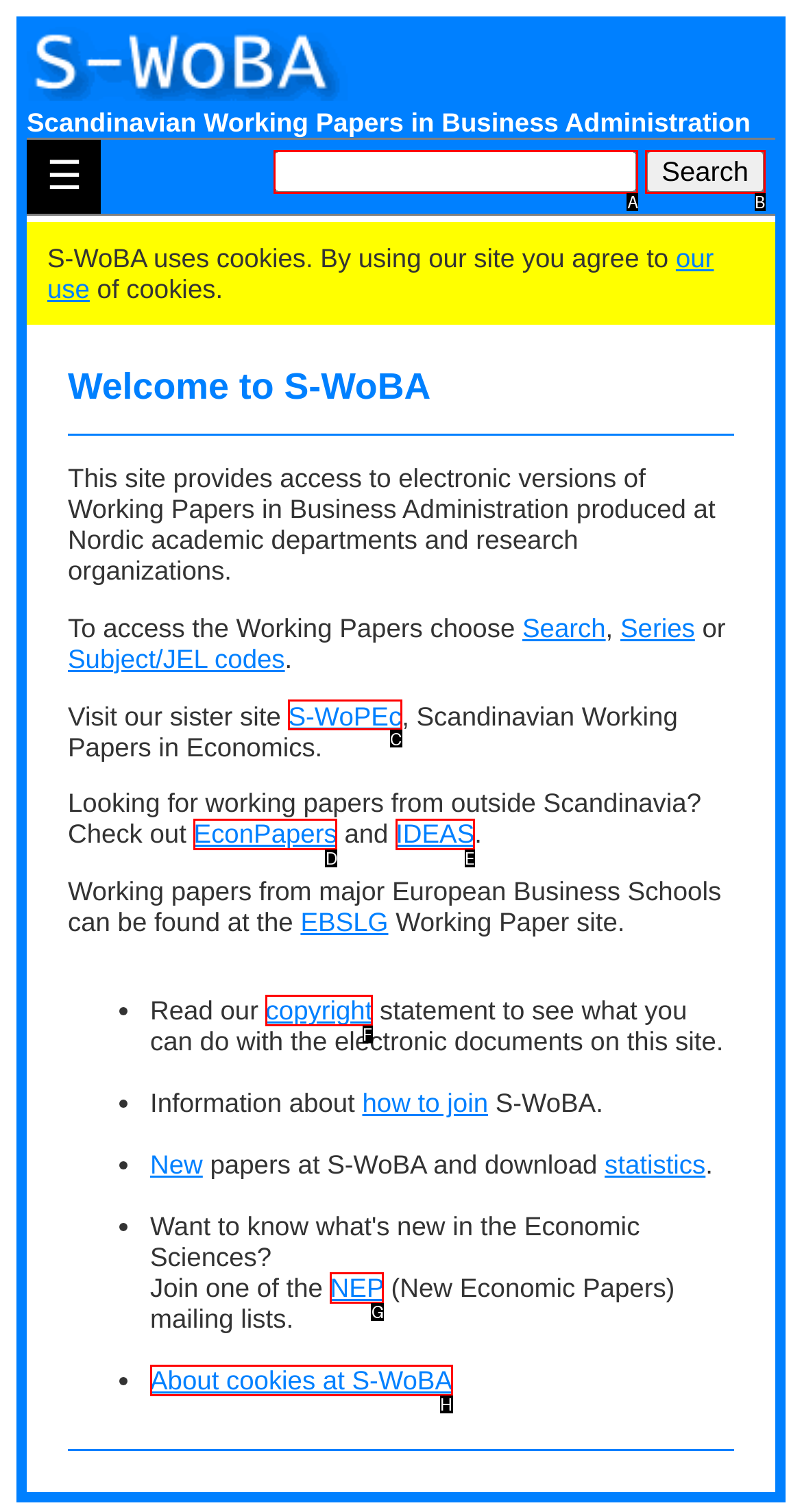Identify the correct option to click in order to complete this task: Visit S-WoPEc
Answer with the letter of the chosen option directly.

C